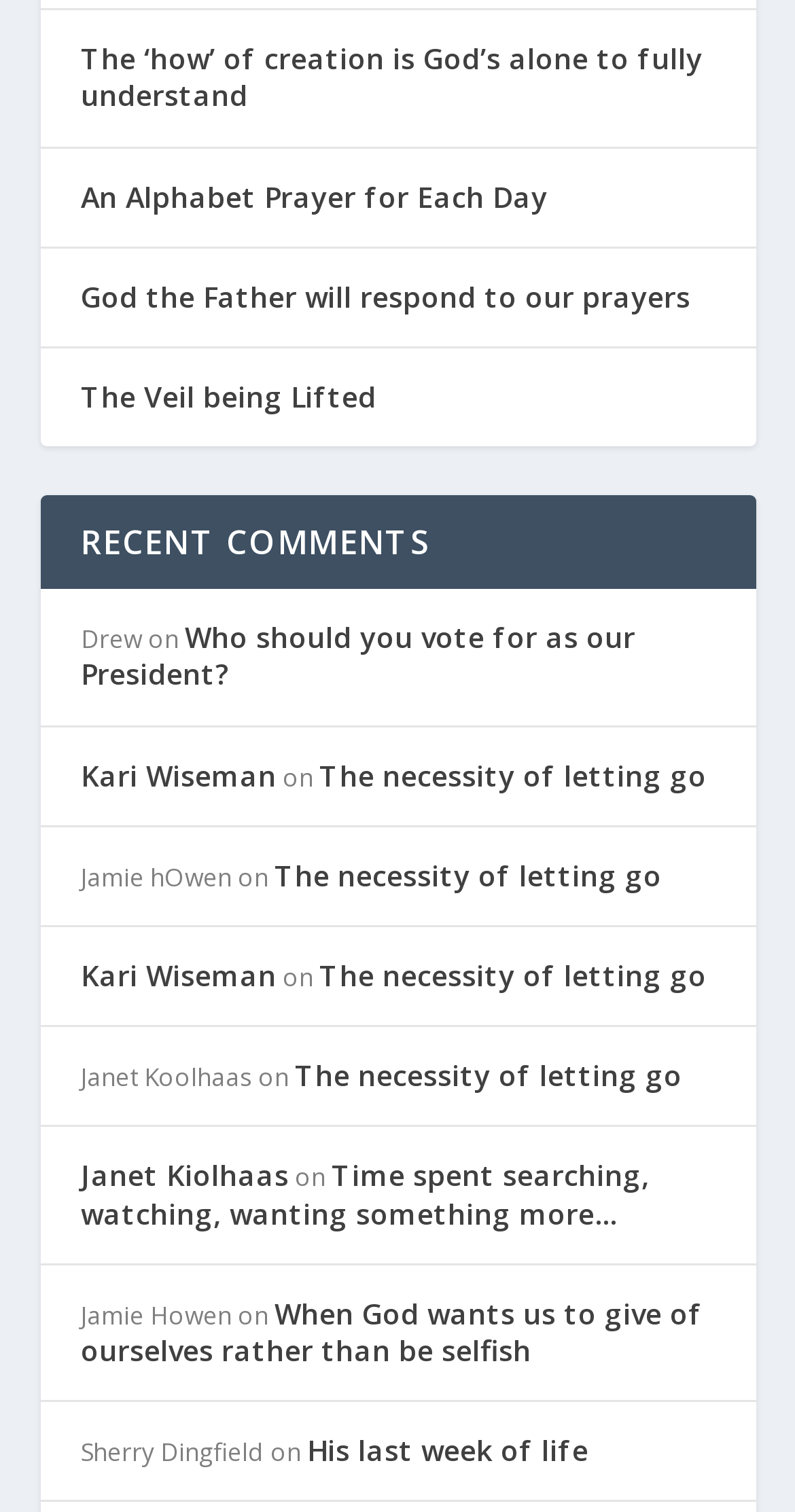Provide your answer in a single word or phrase: 
What is the topic of the comment by Kari Wiseman?

The necessity of letting go